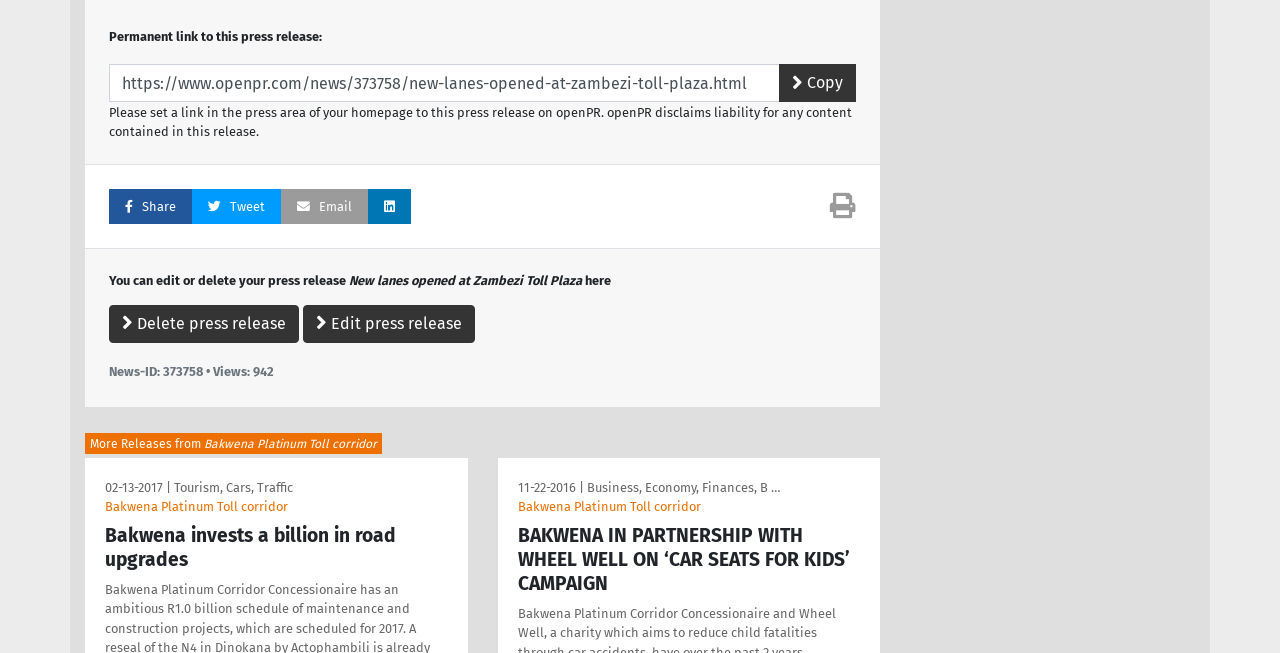Determine the bounding box coordinates of the clickable region to carry out the instruction: "Edit this press release".

[0.237, 0.467, 0.371, 0.525]